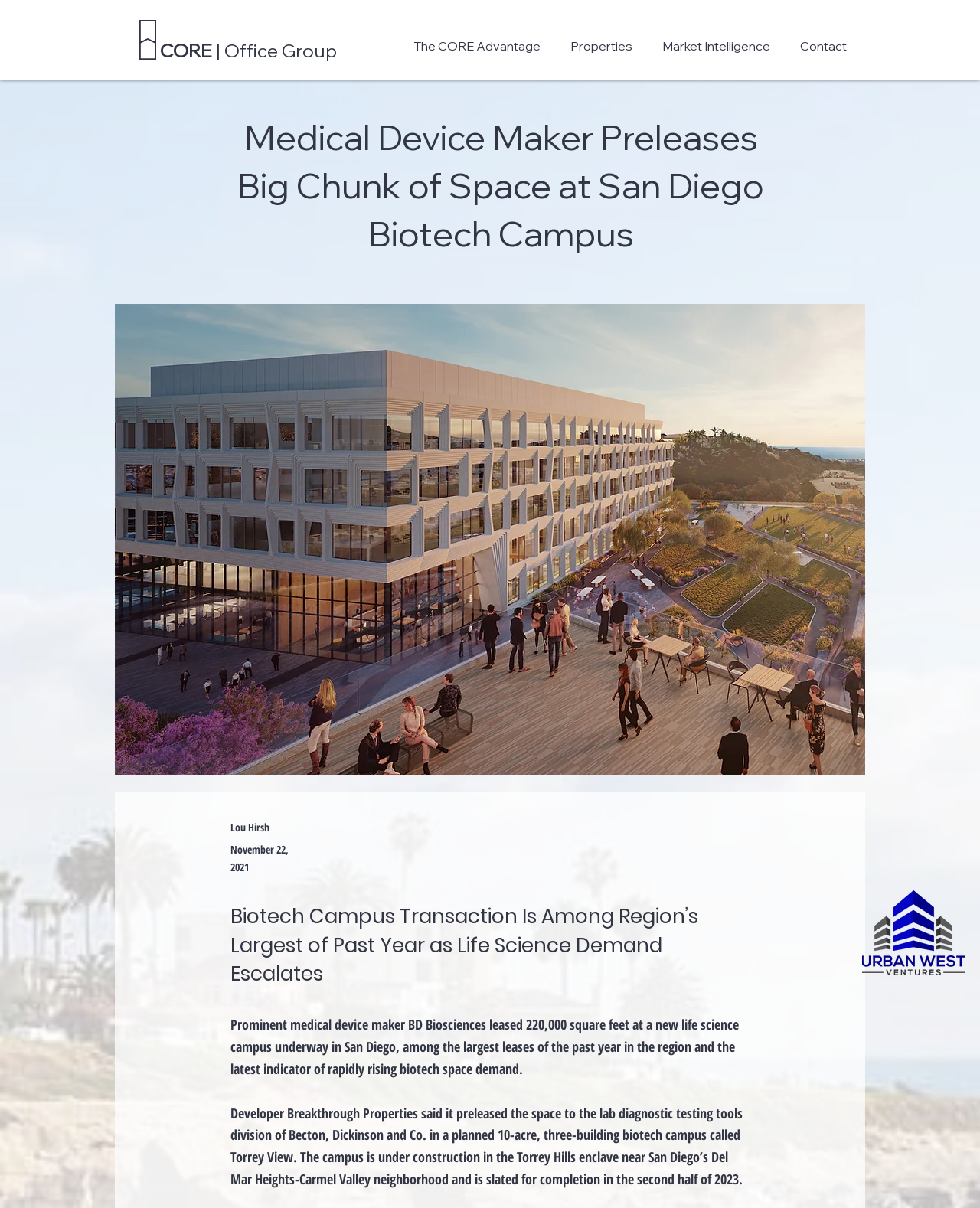What is the name of the medical device maker?
Provide a detailed and well-explained answer to the question.

The answer can be found in the paragraph that starts with 'Prominent medical device maker BD Biosciences leased 220,000 square feet at a new life science campus underway in San Diego...'. The name of the medical device maker is mentioned as BD Biosciences.